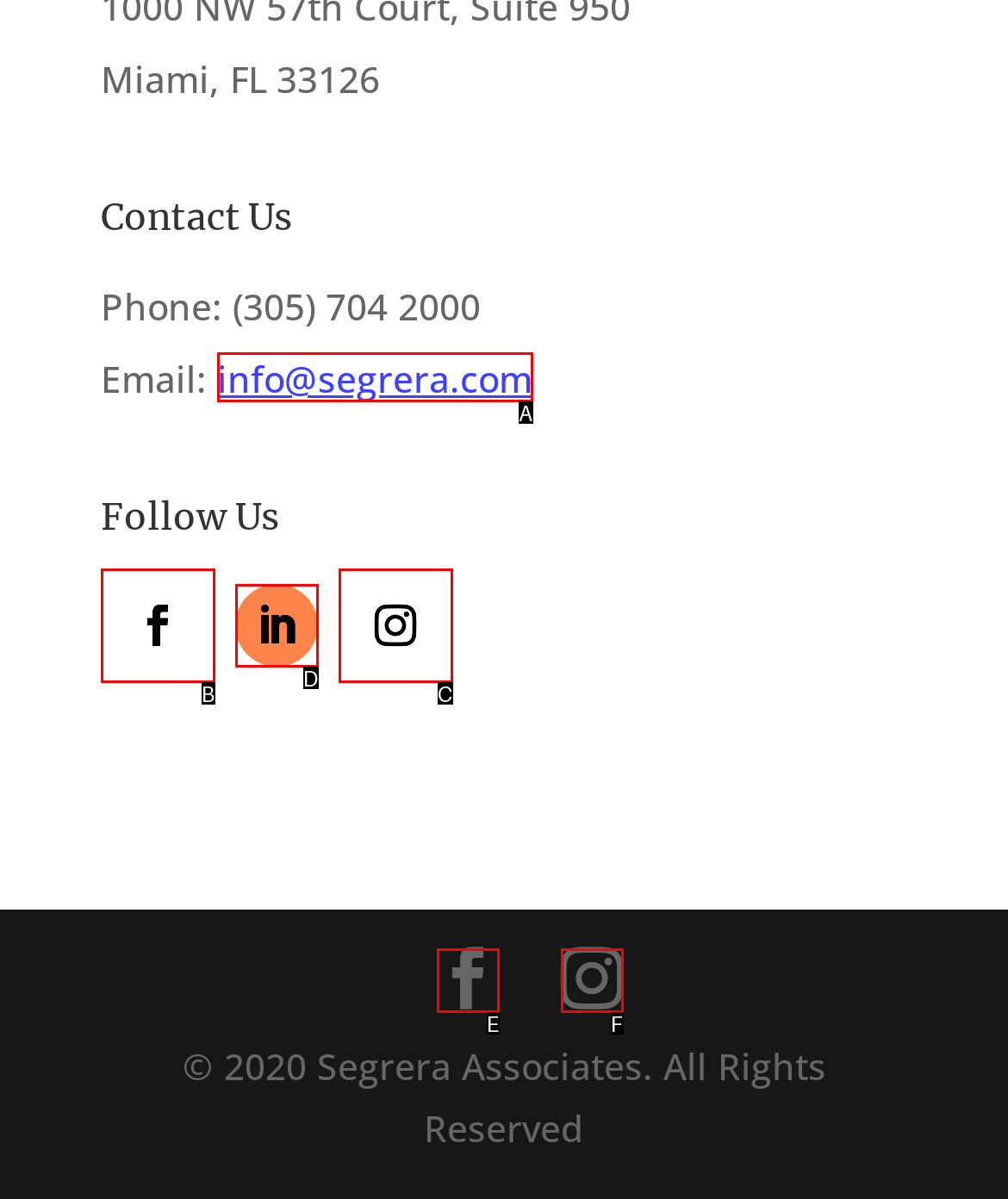Identify which option matches the following description: South Nutfield Circuit
Answer by giving the letter of the correct option directly.

None